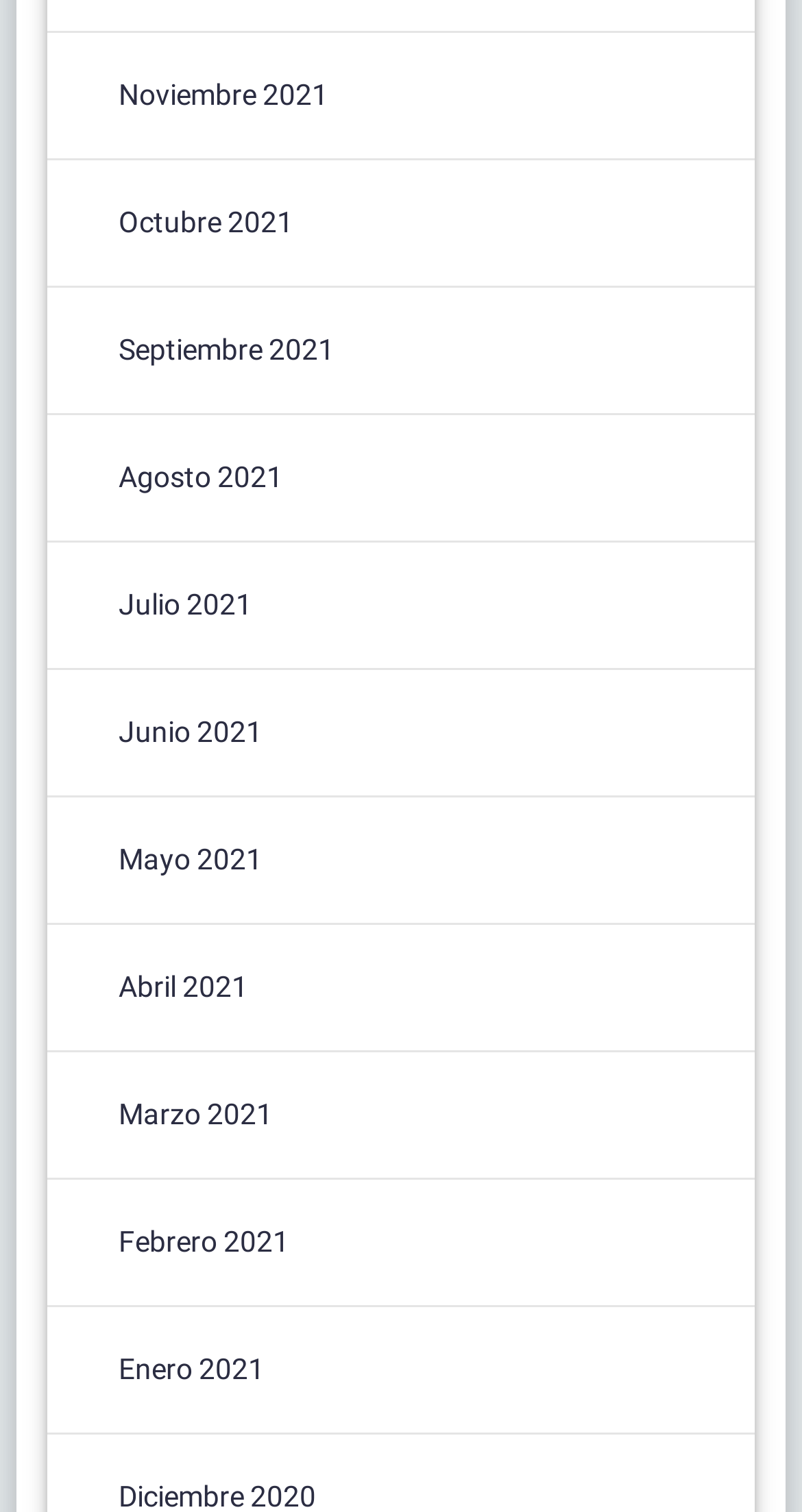What is the earliest month listed on the webpage?
Based on the visual details in the image, please answer the question thoroughly.

By looking at the links on the webpage, I can see that the earliest month listed is Enero 2021, which is January in Spanish.